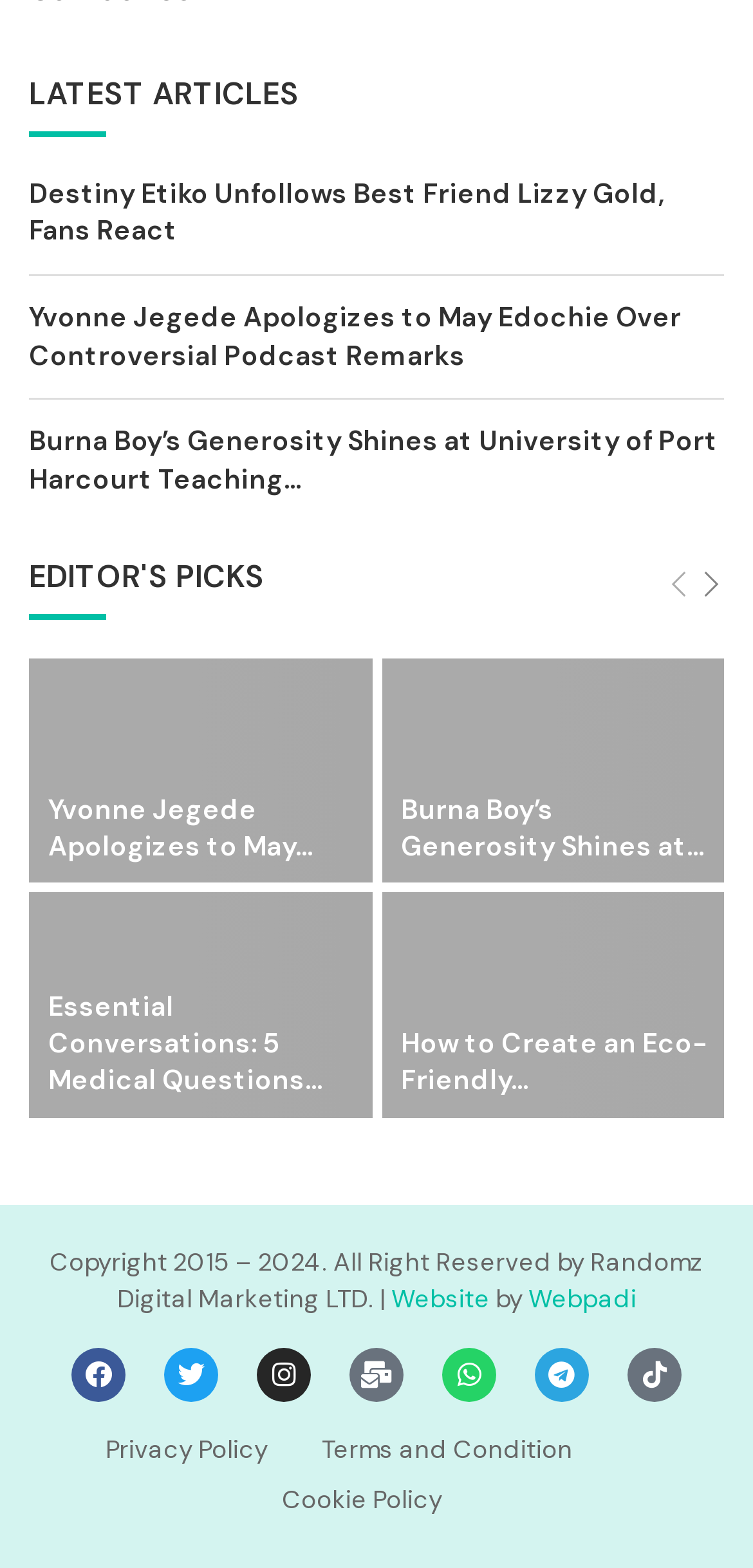Give a concise answer using one word or a phrase to the following question:
What is the name of the company that owns the copyright of the webpage?

Randomz Digital Marketing LTD